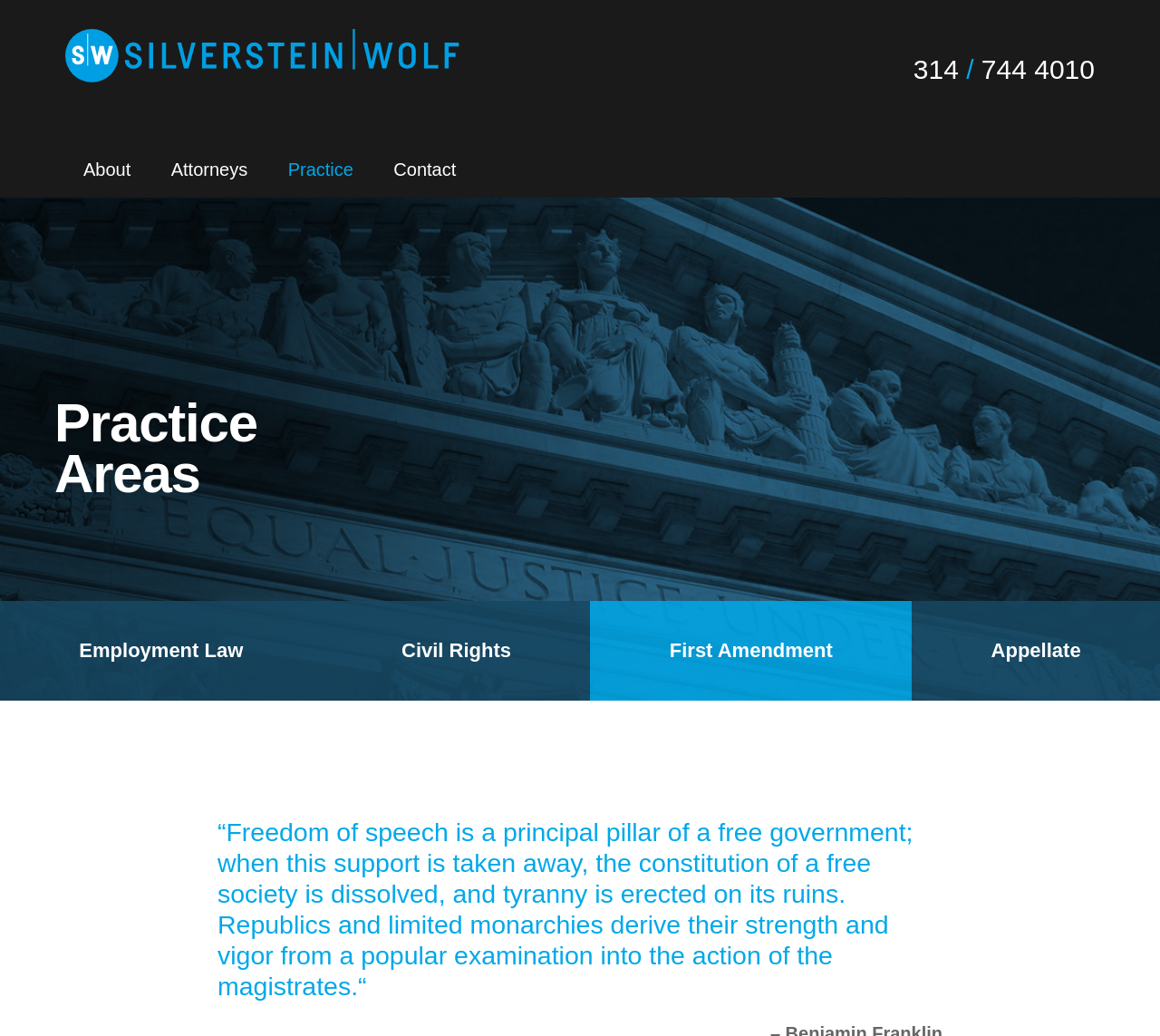Provide the bounding box coordinates for the UI element that is described by this text: "First Amendment". The coordinates should be in the form of four float numbers between 0 and 1: [left, top, right, bottom].

[0.509, 0.58, 0.786, 0.676]